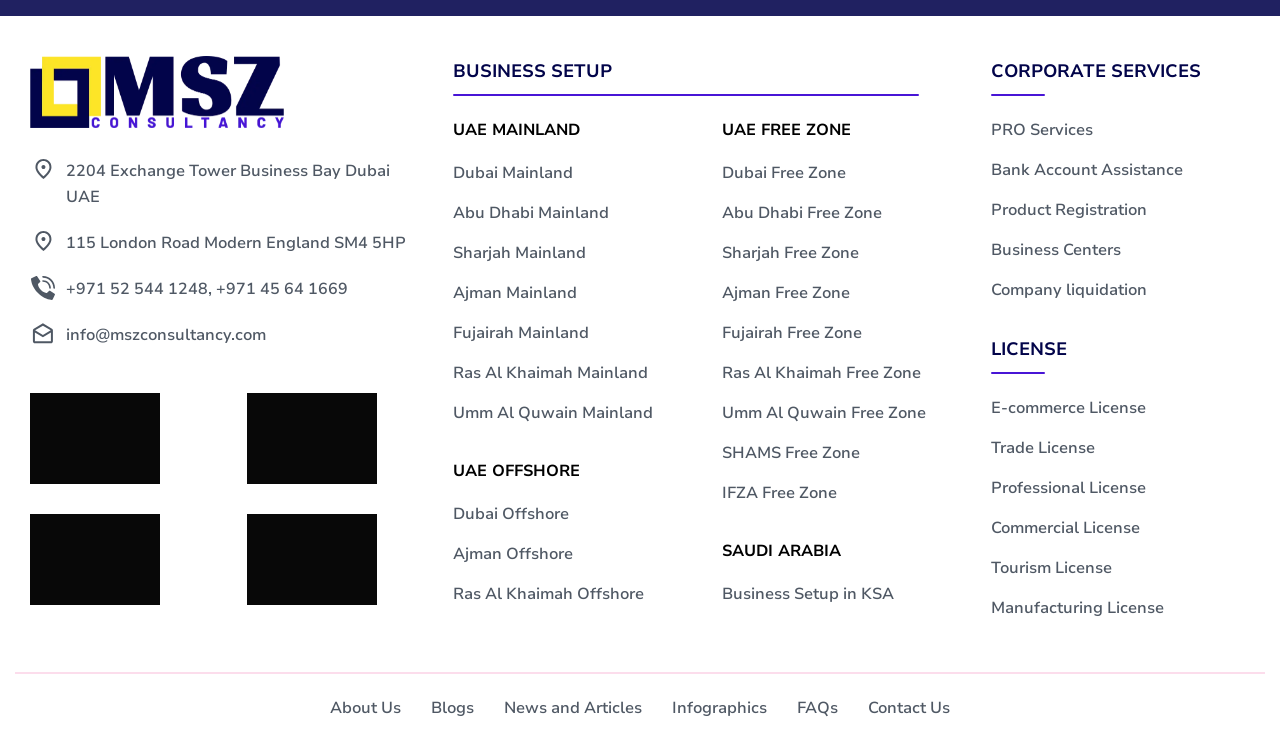Calculate the bounding box coordinates for the UI element based on the following description: "About Us". Ensure the coordinates are four float numbers between 0 and 1, i.e., [left, top, right, bottom].

[0.258, 0.95, 0.313, 0.988]